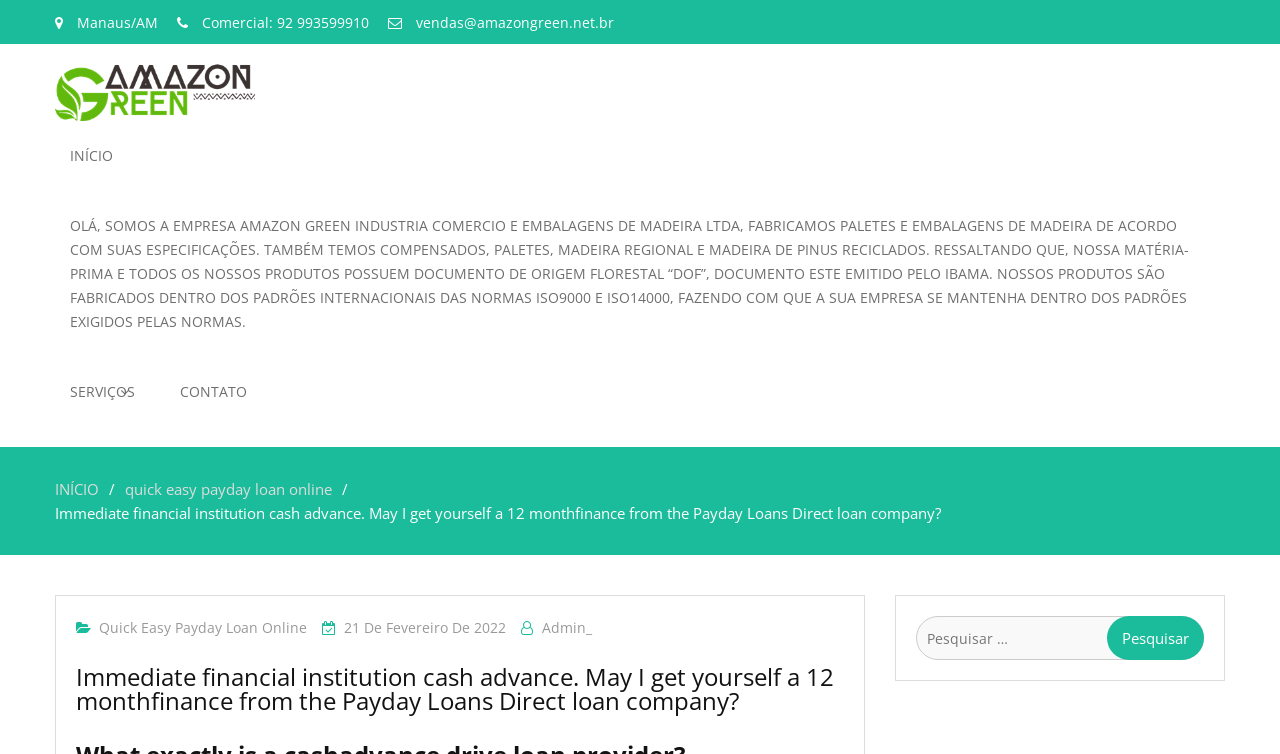Generate a thorough explanation of the webpage's elements.

The webpage appears to be a company website, specifically AMAZON GREEN, which provides information about their services and products. At the top-left corner, there is a section displaying the company's location, "Manaus/AM", along with their commercial phone number and email address.

Below this section, there is a prominent logo of AMAZON GREEN, which is an image linked to the company's name. To the right of the logo, there are three main navigation links: "INÍCIO", "SERVIÇOS", and "CONTATO".

The main content of the webpage is a lengthy paragraph describing the company's products and services, including the fabrication of wooden pallets and packaging materials. The text also highlights the company's commitment to sustainability and quality, mentioning international standards such as ISO9000 and ISO14000.

Below the main content, there is a navigation section labeled "Breadcrumbs", which displays links to other pages on the website, including "INÍCIO" and "quick easy payday loan online". This section also contains a static text element displaying the same title as the webpage's meta description.

Further down, there is a section with multiple links, including "Quick Easy Payday Loan Online", a date "21 De Fevereiro De 2022", and an "Admin_" link. This section appears to be related to blog posts or news articles.

At the bottom of the webpage, there is a search bar with a label "Pesquisar por:" and a "Pesquisar" button, allowing users to search for specific content on the website.